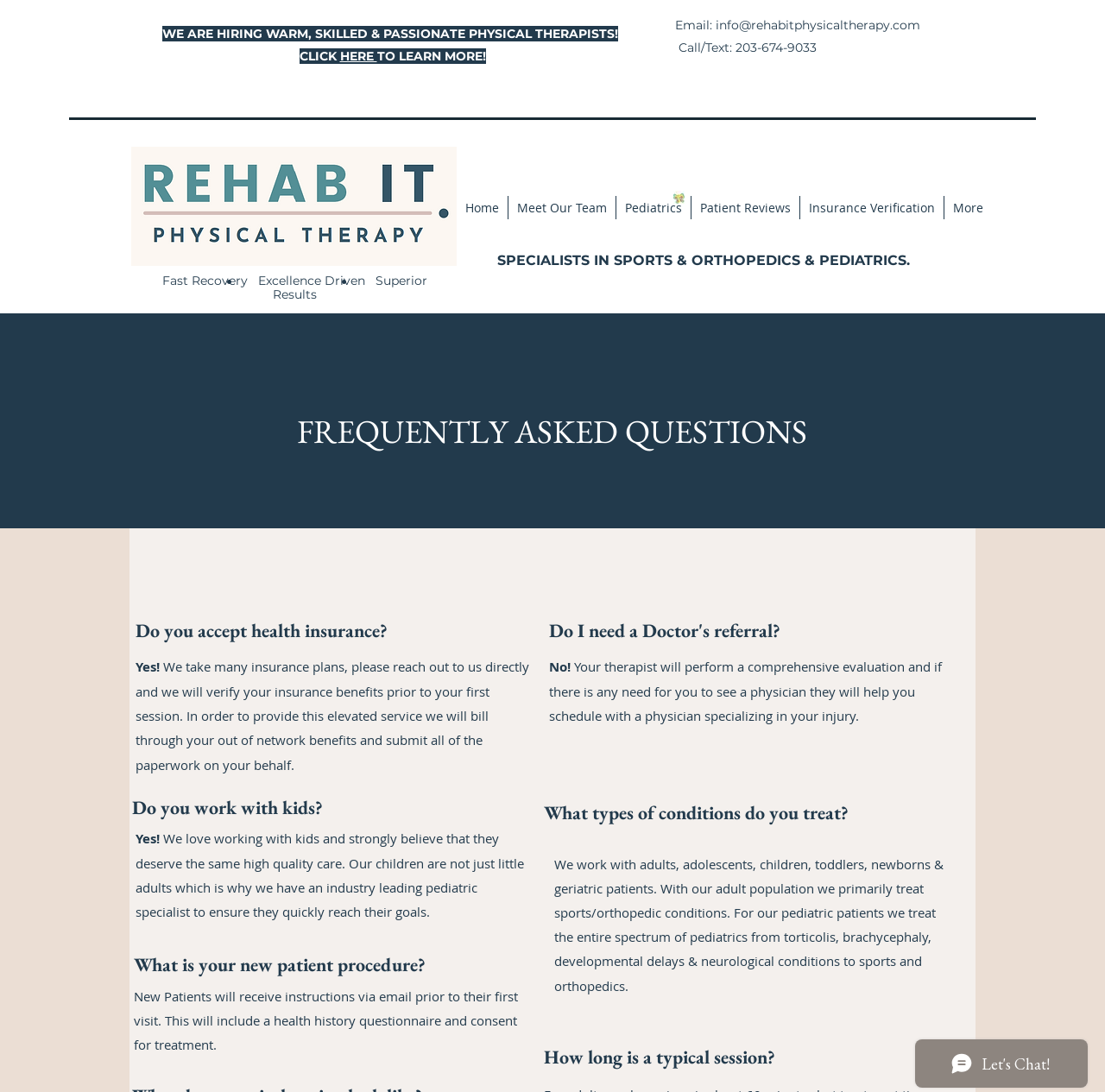What types of patients do they treat?
Please respond to the question with a detailed and thorough explanation.

I found this information by reading the StaticText element that answers the question 'What types of conditions do you treat?' which mentions the different age groups they treat.